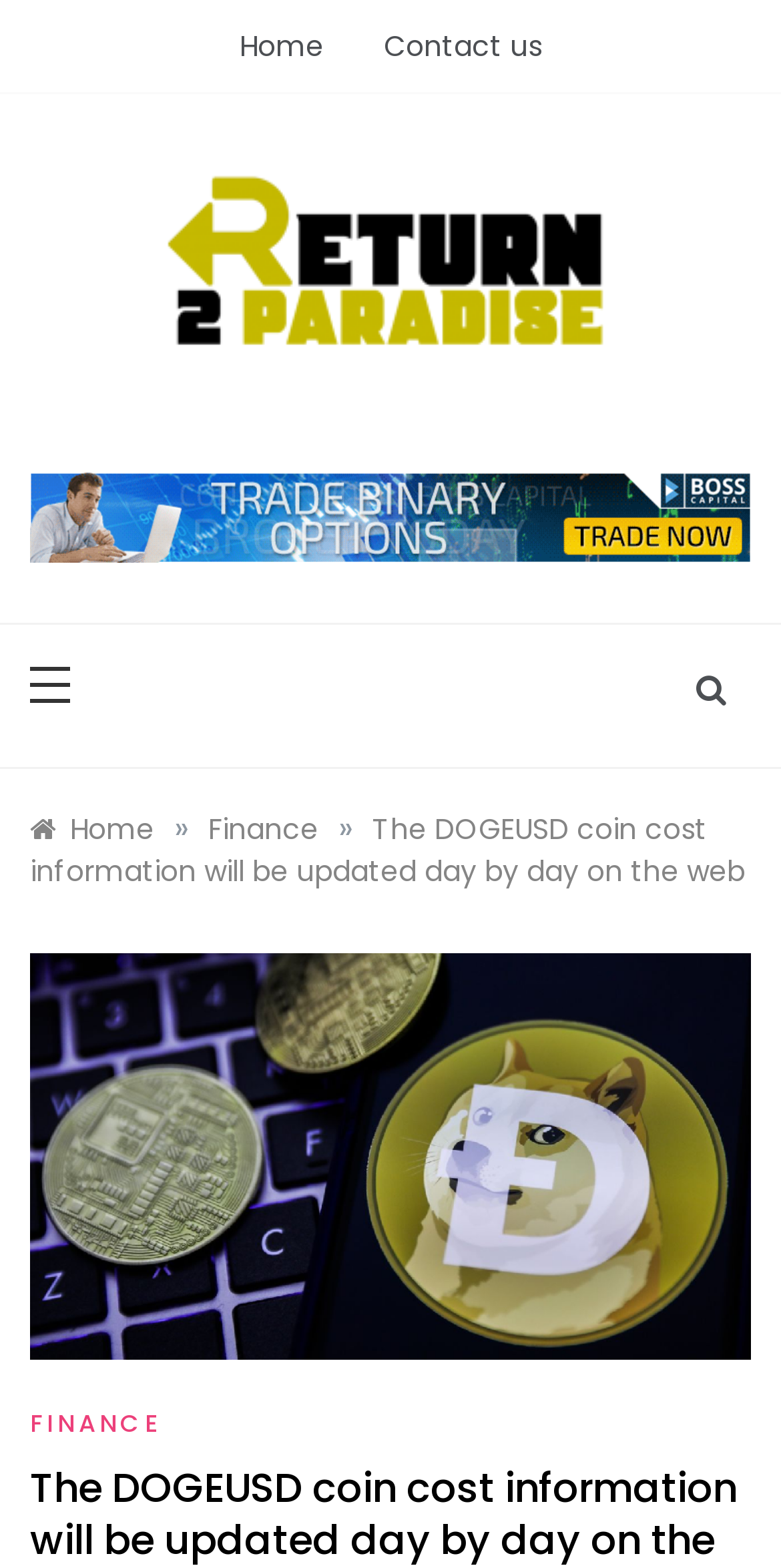Give a one-word or one-phrase response to the question:
What is the text of the second link on the top navigation bar?

Contact us